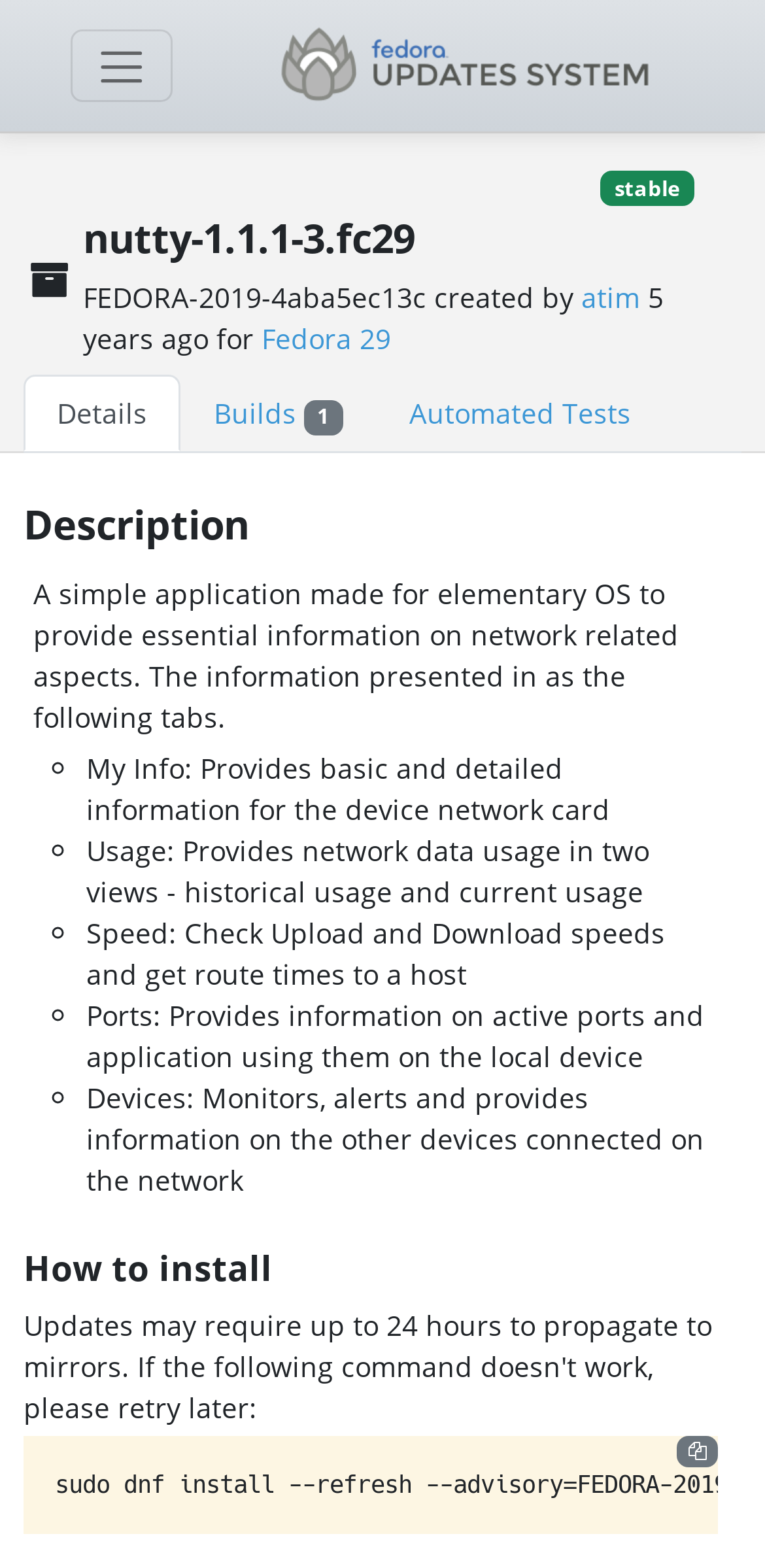What is the function of the 'Speed' tab?
Based on the visual information, provide a detailed and comprehensive answer.

I found the answer by reading the description of the 'Speed' tab, which mentions that it checks Upload and Download speeds and gets route times to a host.